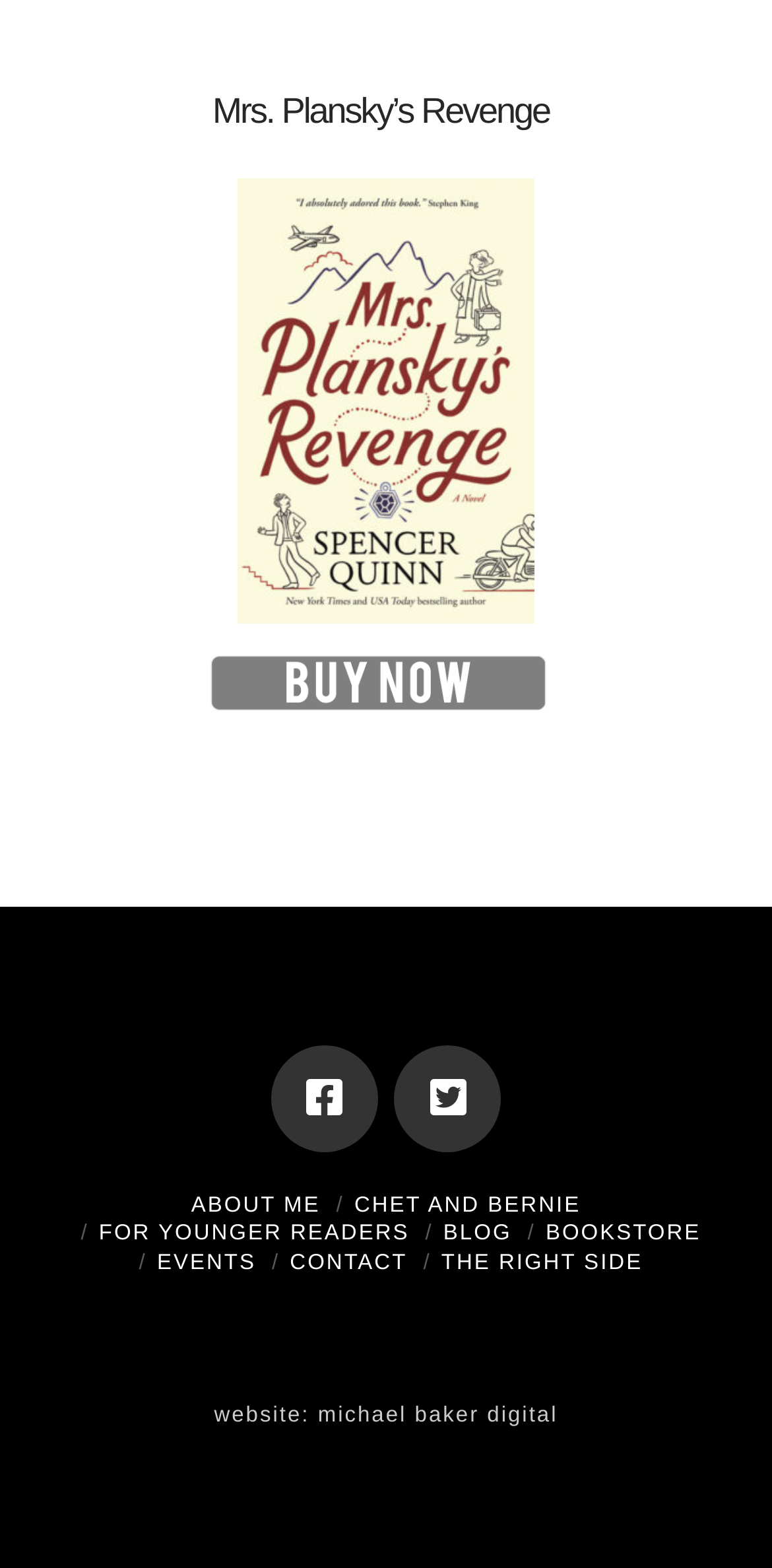Please give the bounding box coordinates of the area that should be clicked to fulfill the following instruction: "Follow on Facebook". The coordinates should be in the format of four float numbers from 0 to 1, i.e., [left, top, right, bottom].

None